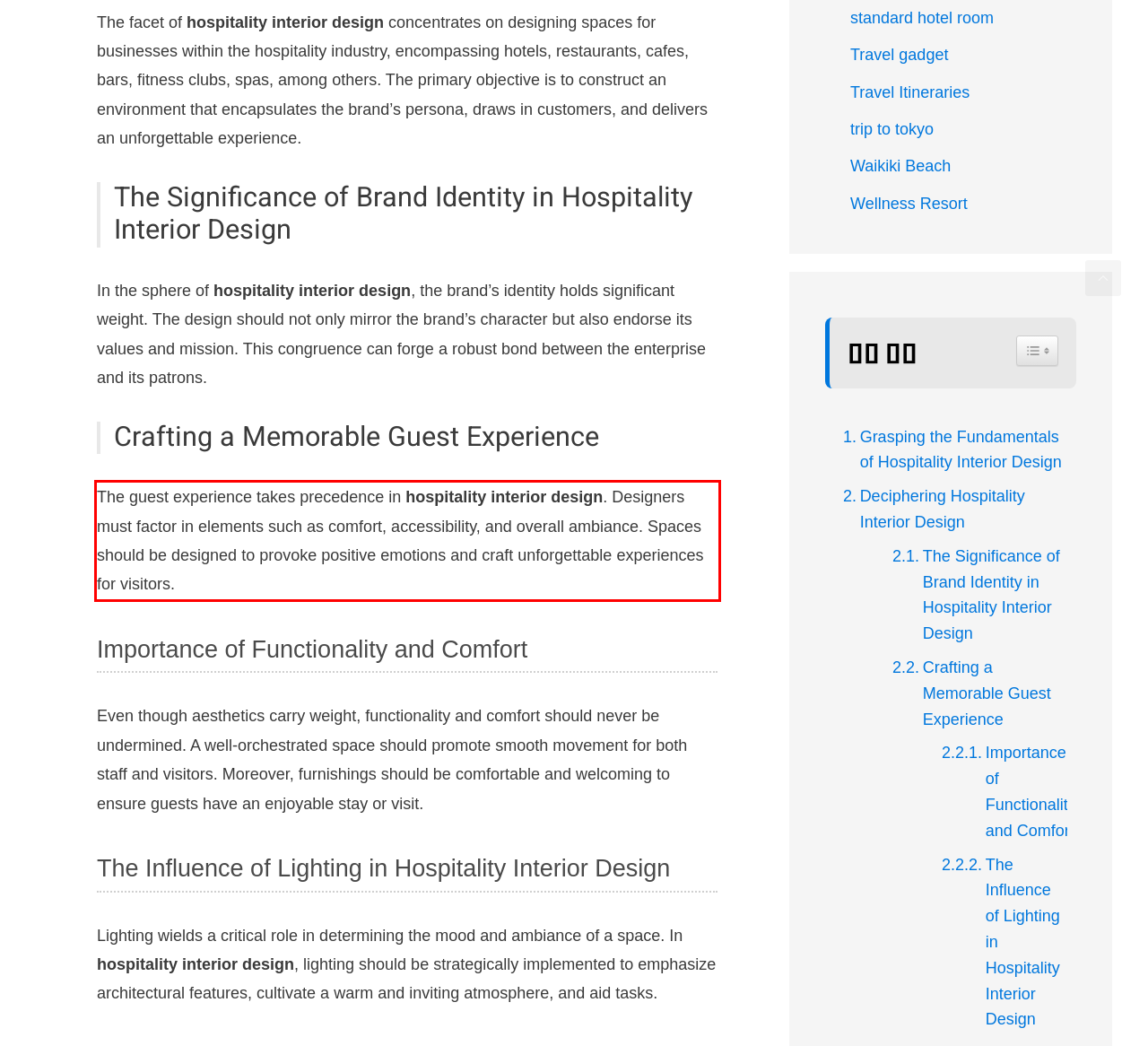Examine the screenshot of the webpage, locate the red bounding box, and generate the text contained within it.

The guest experience takes precedence in hospitality interior design. Designers must factor in elements such as comfort, accessibility, and overall ambiance. Spaces should be designed to provoke positive emotions and craft unforgettable experiences for visitors.